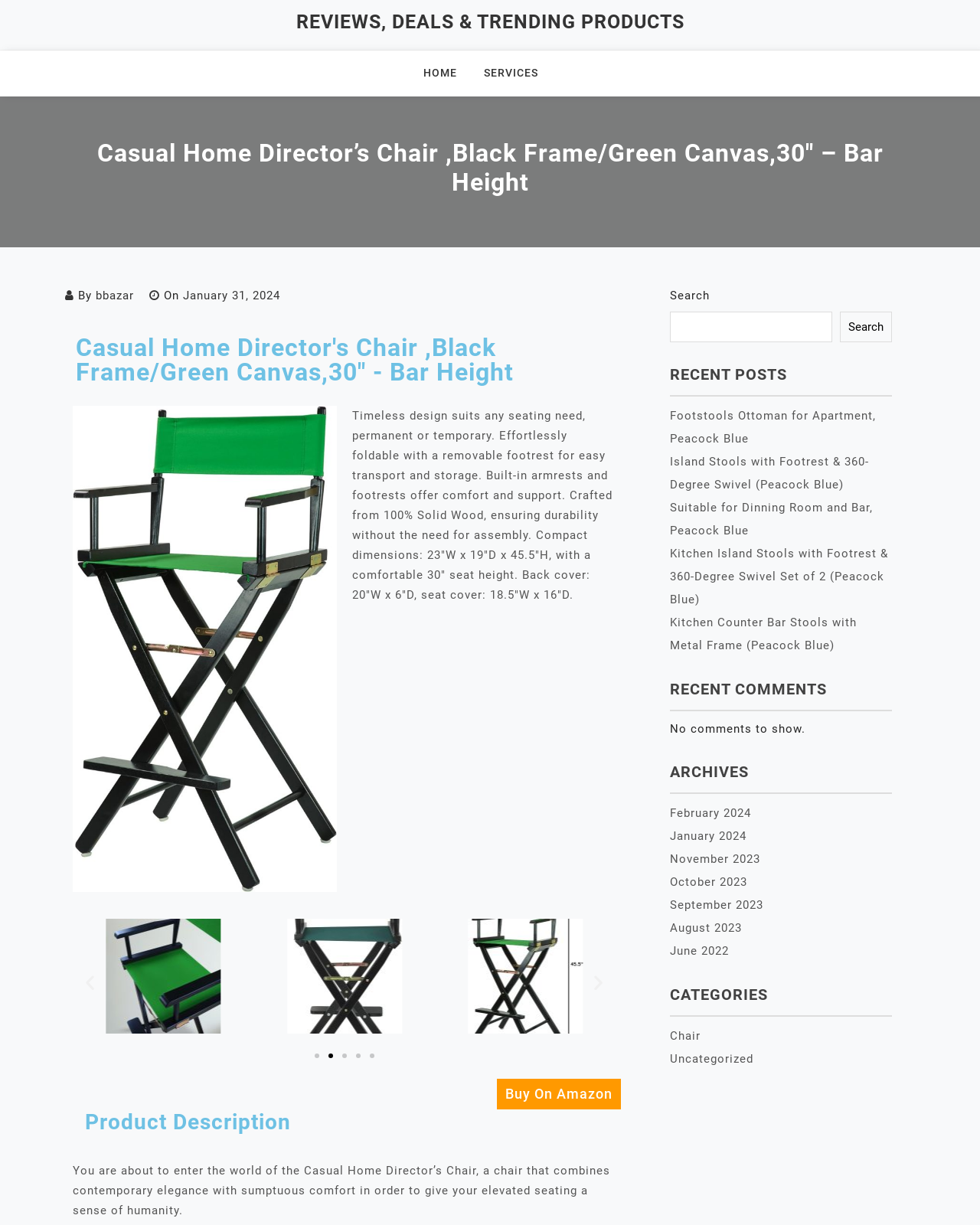Find the bounding box coordinates for the area you need to click to carry out the instruction: "Search for a product". The coordinates should be four float numbers between 0 and 1, indicated as [left, top, right, bottom].

[0.684, 0.254, 0.849, 0.279]